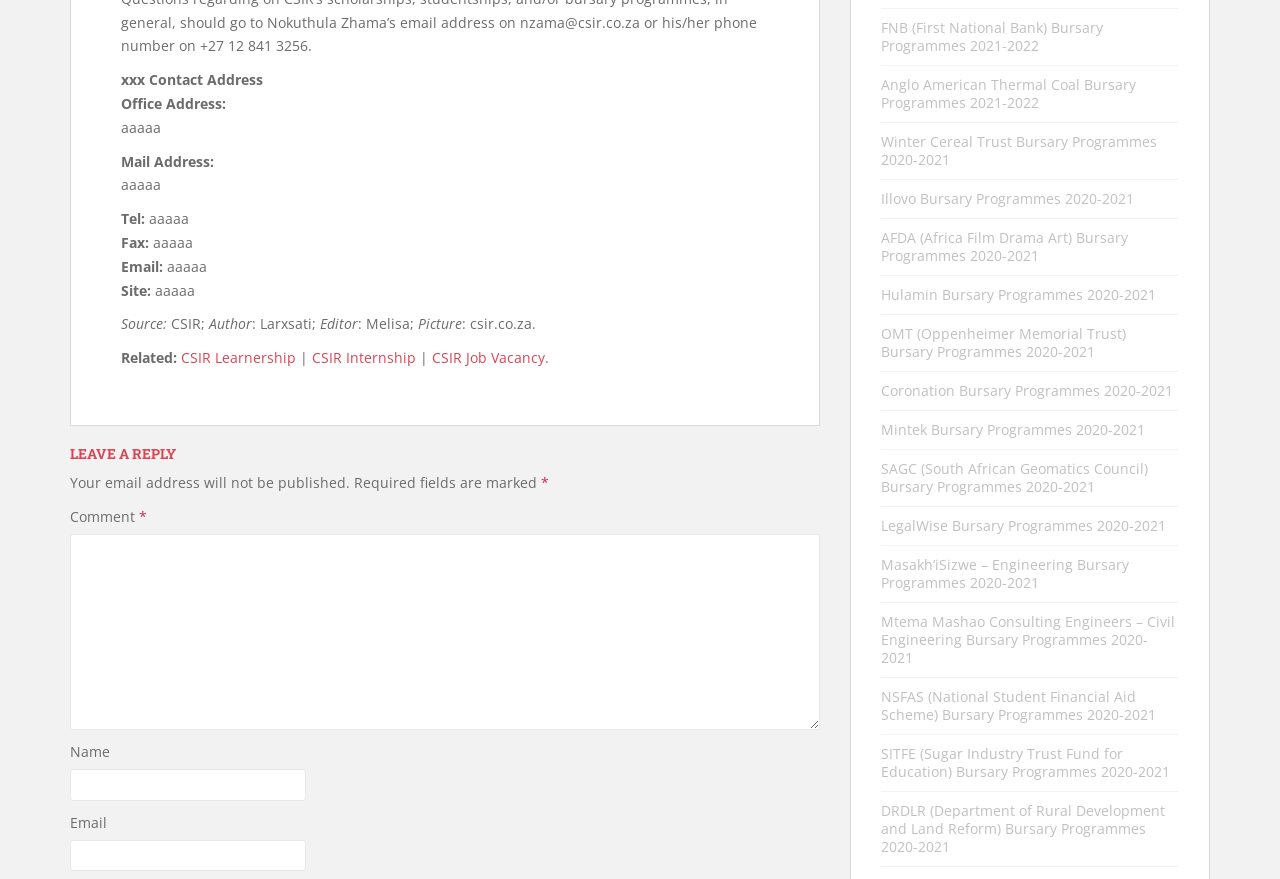Locate the bounding box coordinates of the element you need to click to accomplish the task described by this instruction: "Click on the 'LEAVE A REPLY' heading".

[0.055, 0.507, 0.641, 0.525]